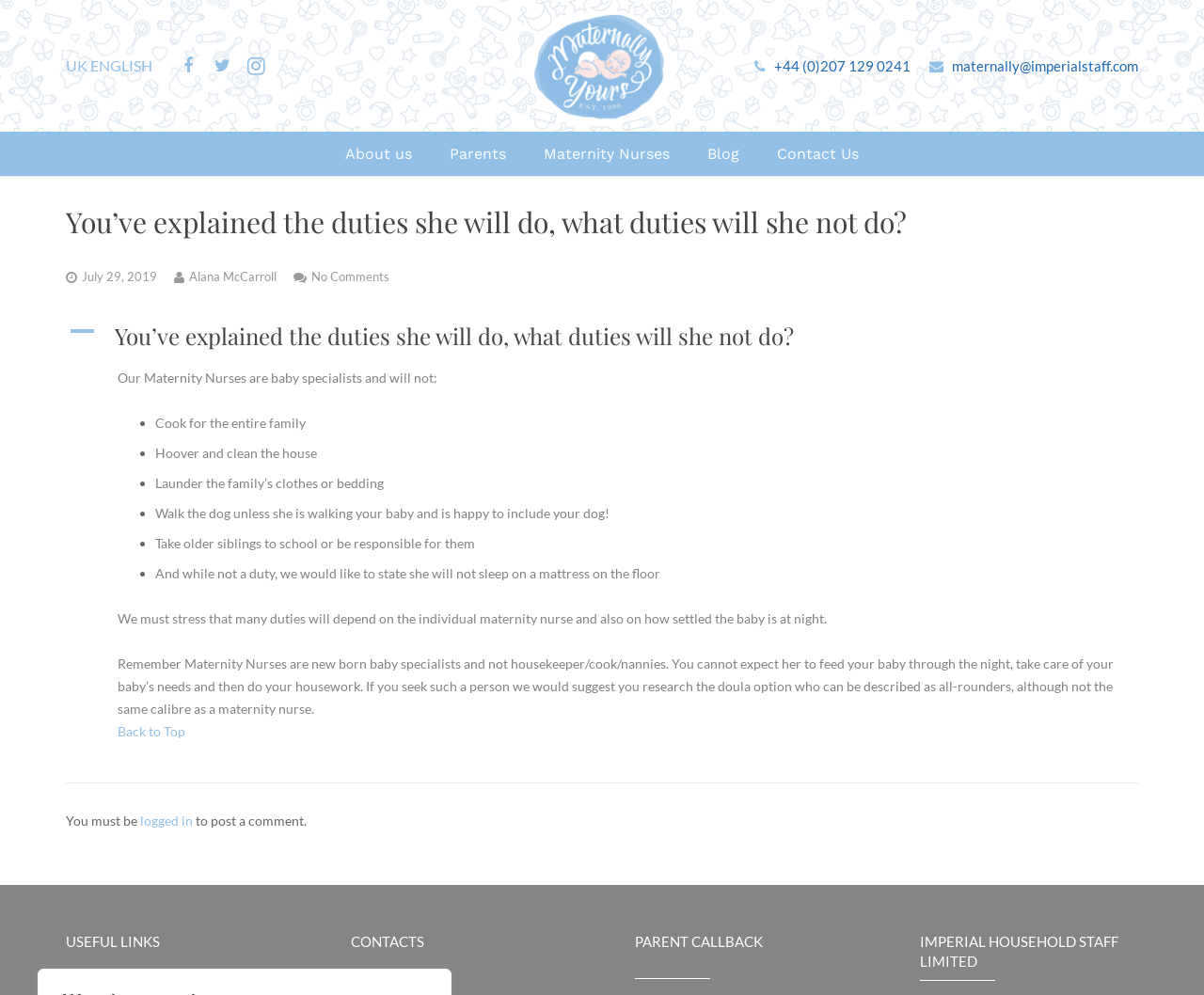Find the bounding box coordinates of the area to click in order to follow the instruction: "Click the 'Maternity Nurses' link".

[0.436, 0.131, 0.572, 0.178]